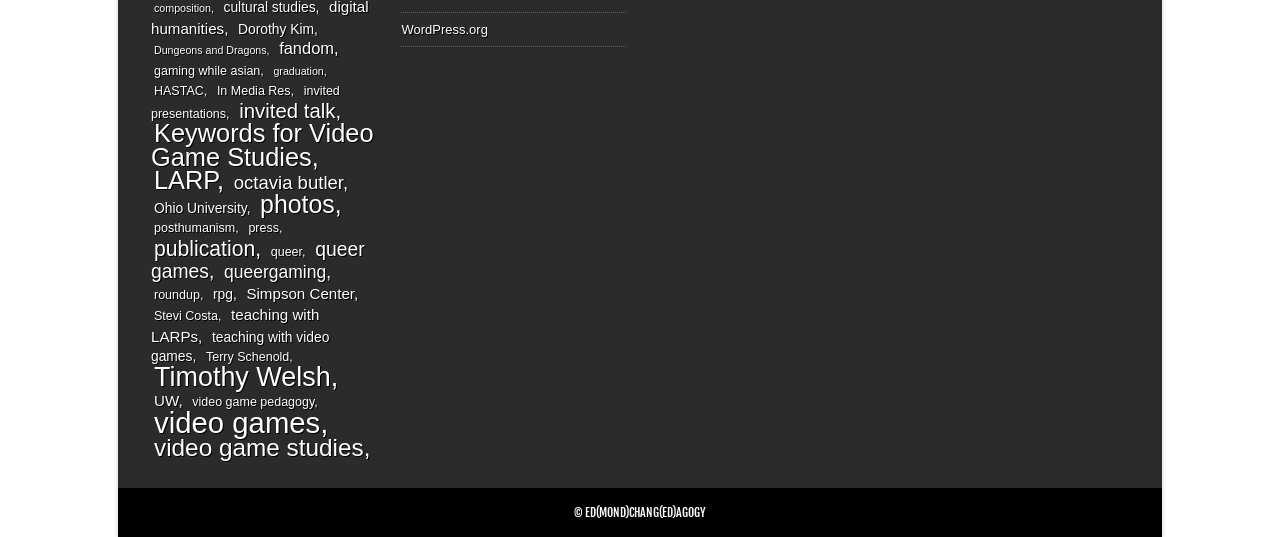What is the copyright information at the bottom of the webpage?
Please provide a comprehensive answer to the question based on the webpage screenshot.

By examining the bottom of the webpage, I found the copyright information, which is 'ED(MOND)CHANG(ED)AGOGY', indicating that the content on the webpage is copyrighted by this entity.